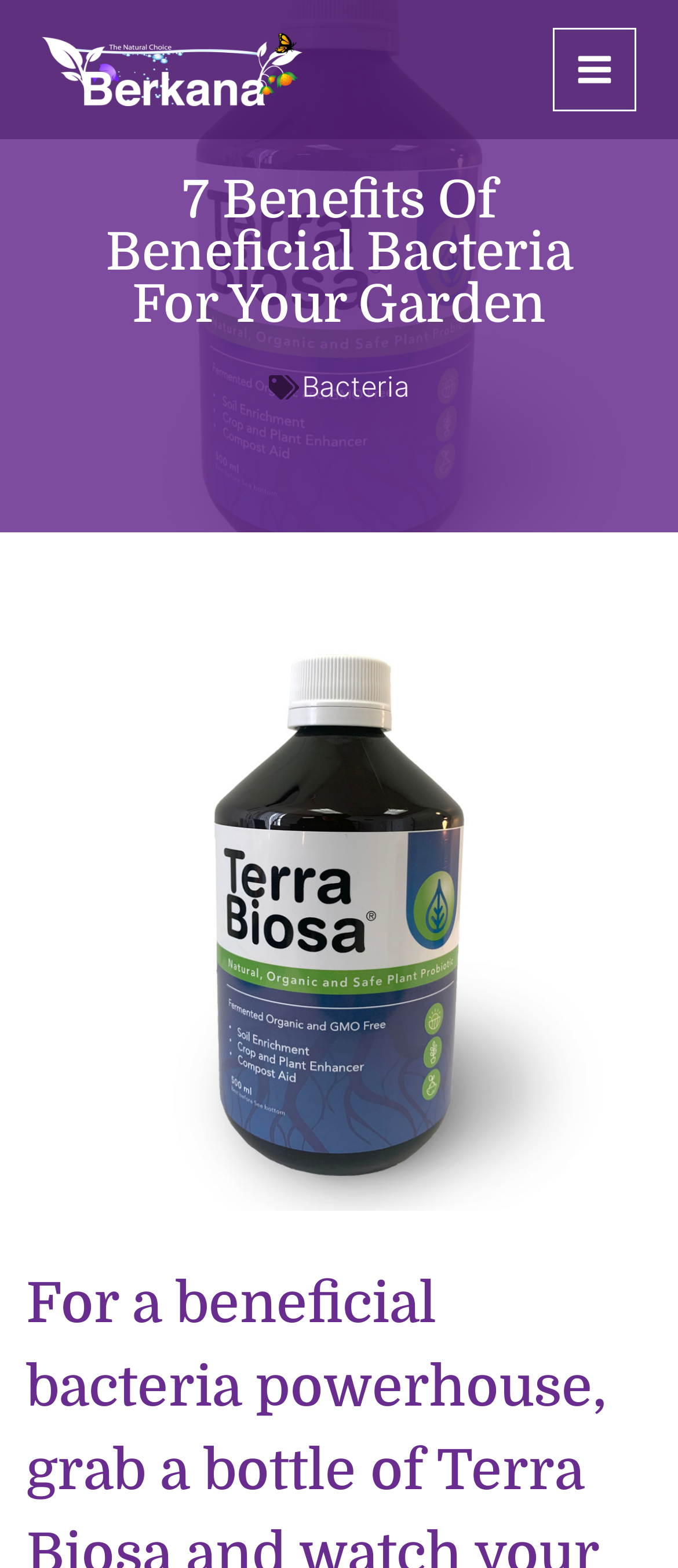Provide the bounding box coordinates for the UI element described in this sentence: "Toggle Menu". The coordinates should be four float values between 0 and 1, i.e., [left, top, right, bottom].

[0.816, 0.018, 0.938, 0.071]